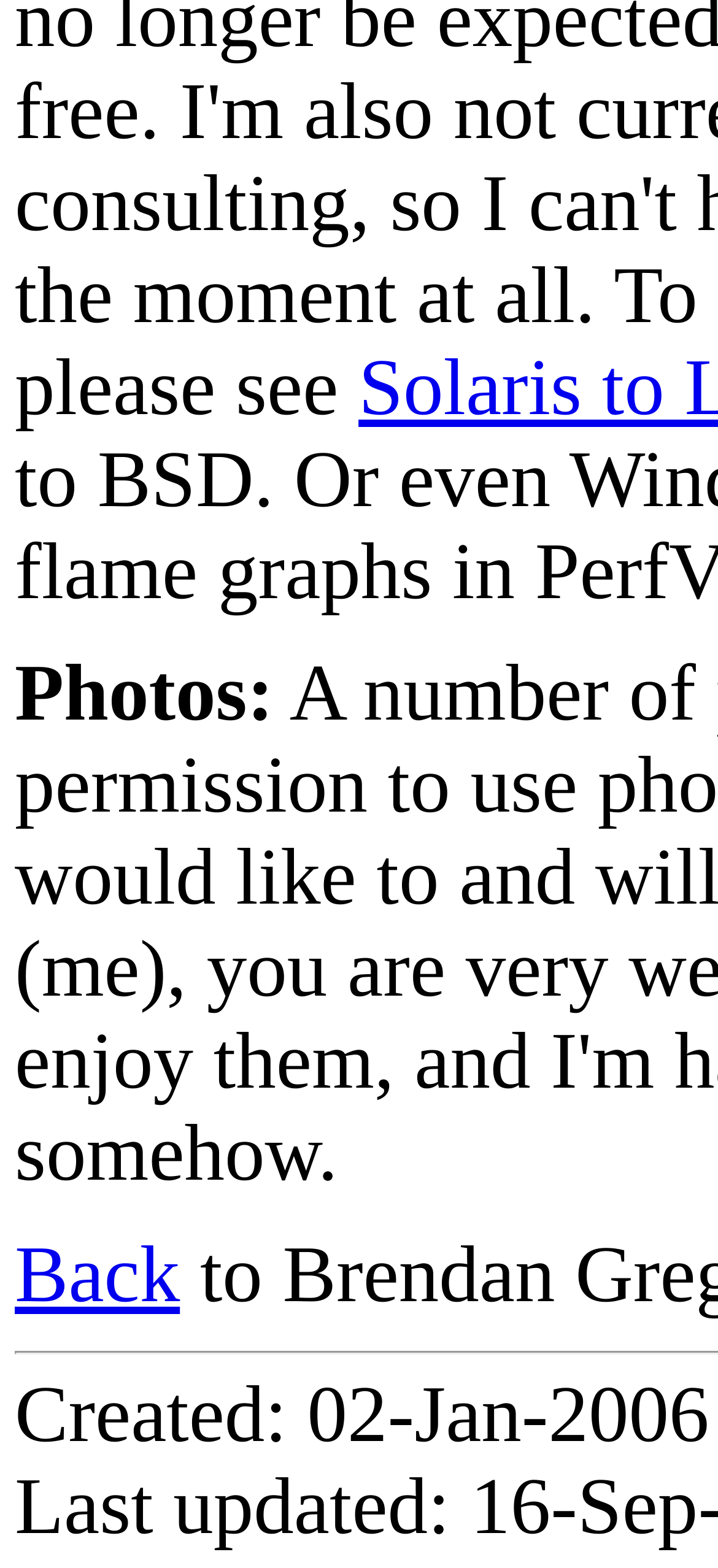Locate the bounding box of the UI element defined by this description: "aria-label="Go to slide 5"". The coordinates should be given as four float numbers between 0 and 1, formatted as [left, top, right, bottom].

None